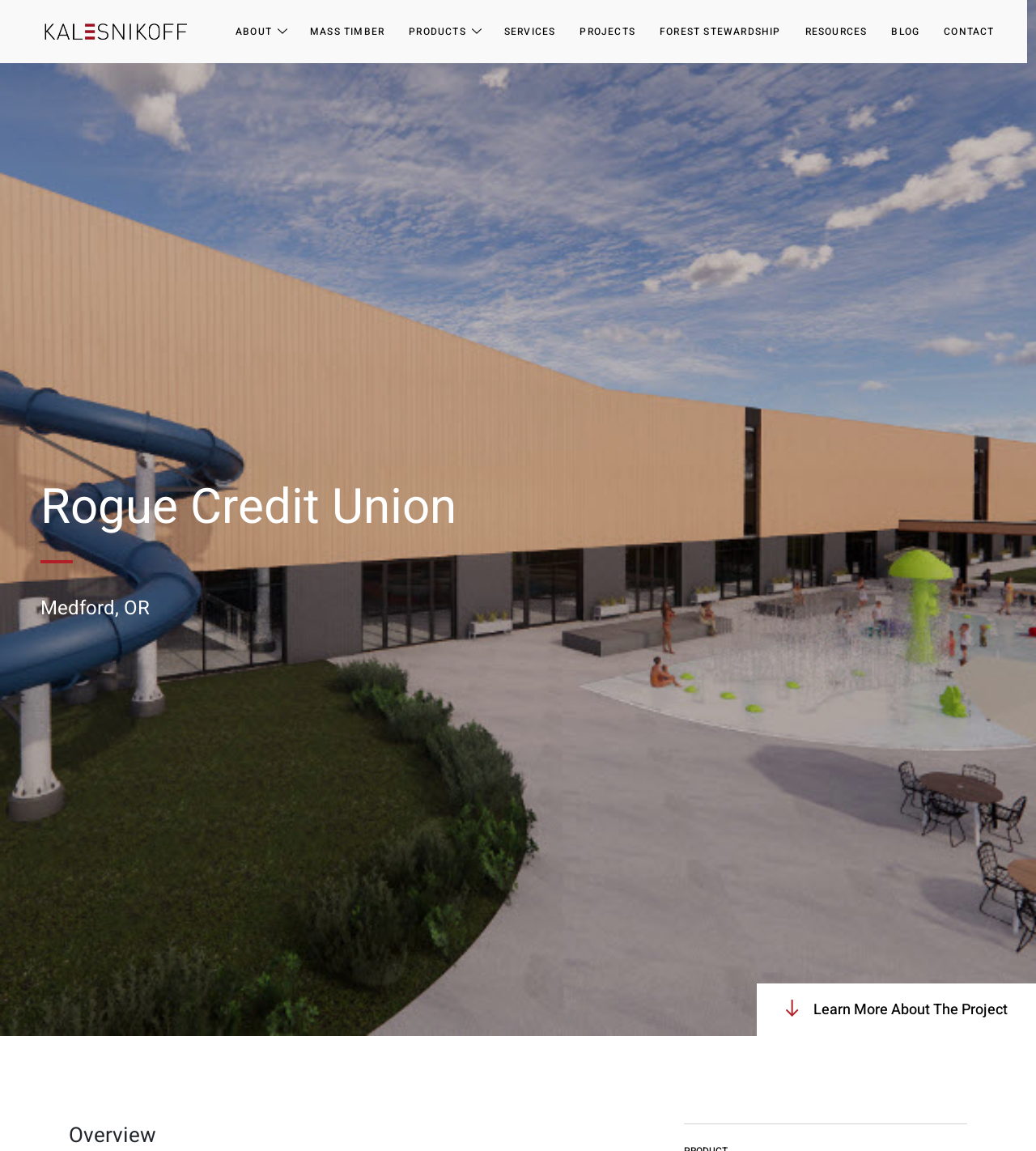Please determine the bounding box coordinates of the element to click in order to execute the following instruction: "visit the blog". The coordinates should be four float numbers between 0 and 1, specified as [left, top, right, bottom].

[0.861, 0.0, 0.888, 0.055]